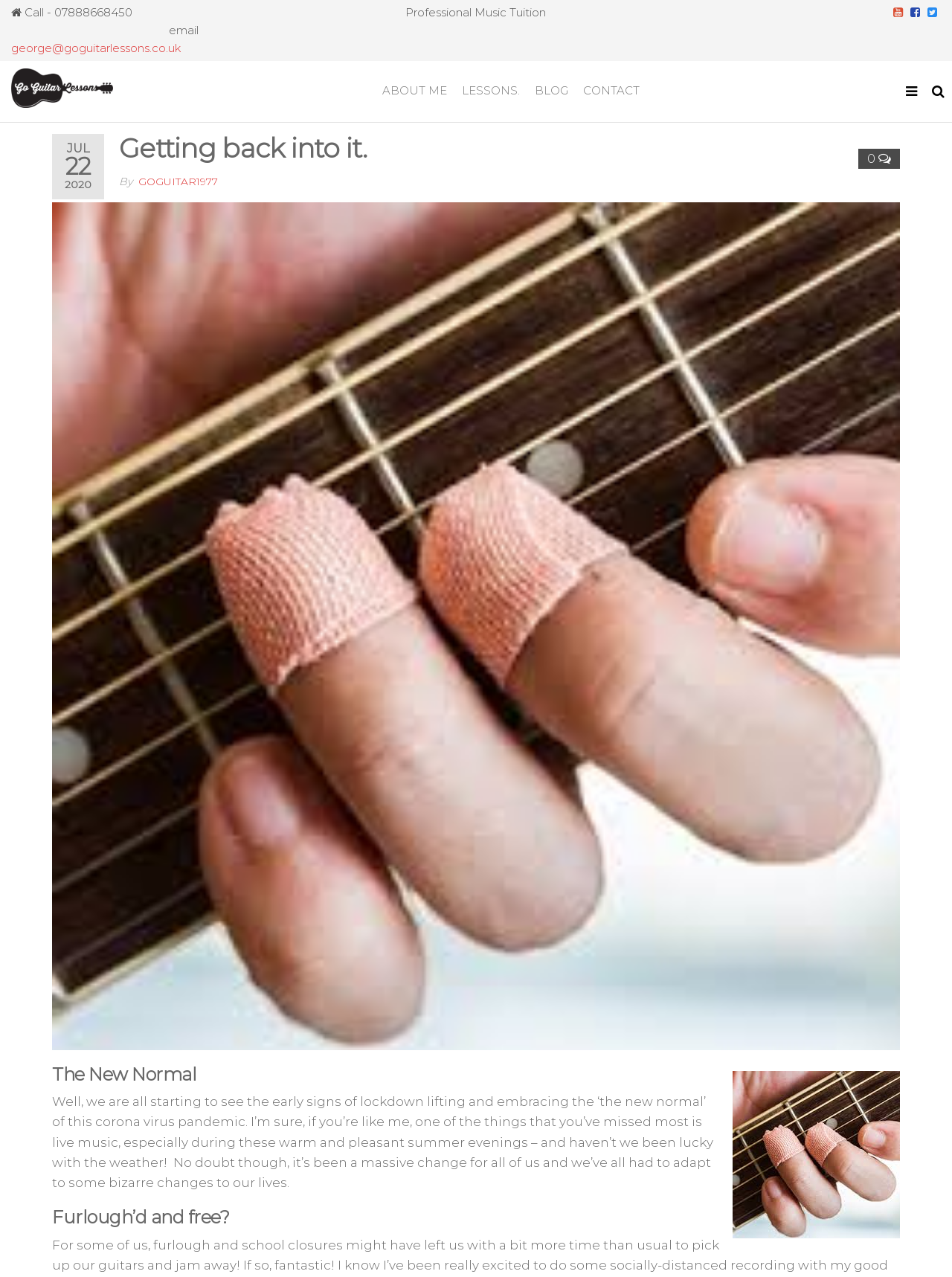Determine the bounding box coordinates of the section I need to click to execute the following instruction: "Call the phone number". Provide the coordinates as four float numbers between 0 and 1, i.e., [left, top, right, bottom].

[0.012, 0.004, 0.32, 0.029]